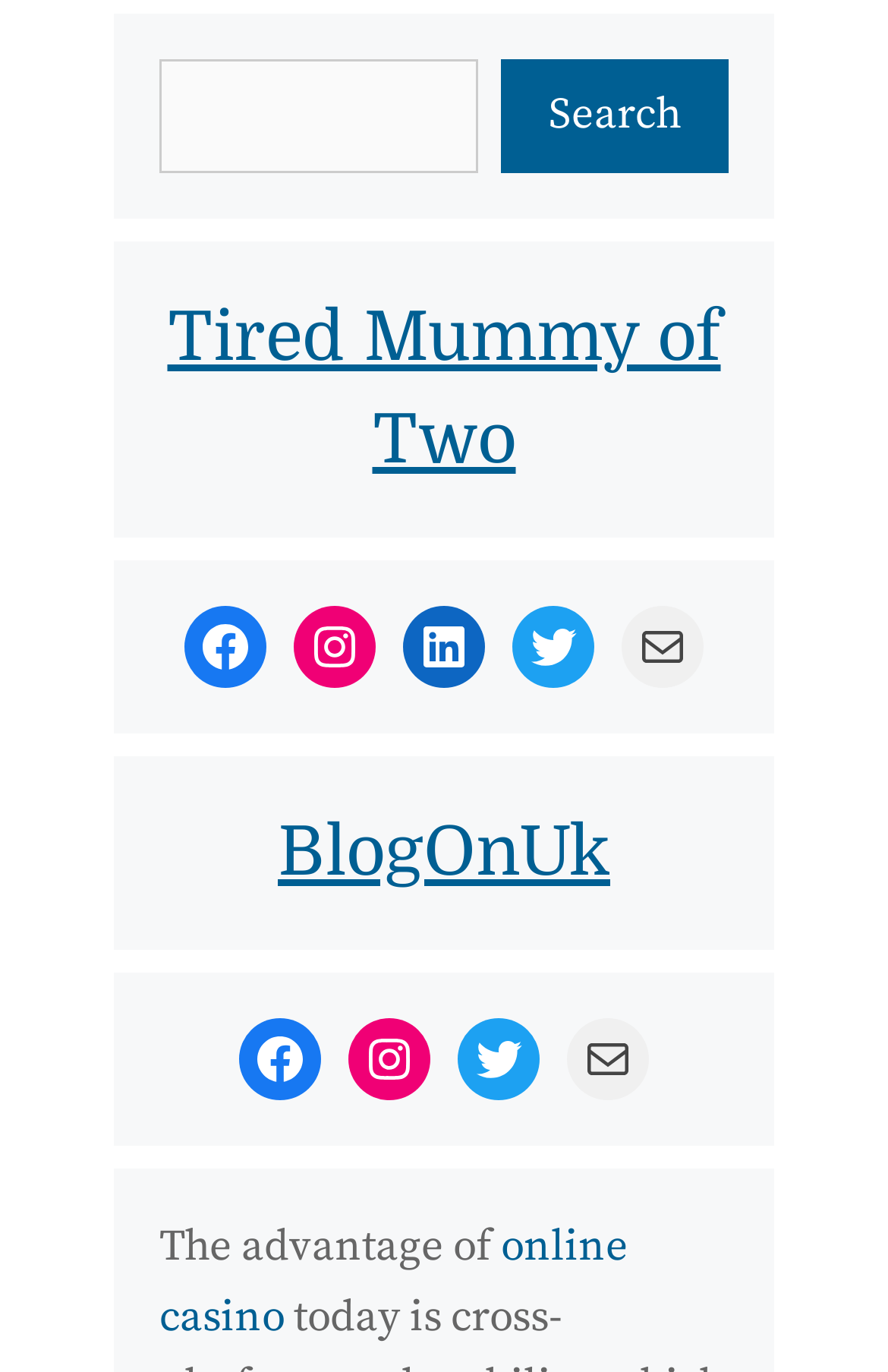Specify the bounding box coordinates of the region I need to click to perform the following instruction: "Click on the 'linkedin' button". The coordinates must be four float numbers in the range of 0 to 1, i.e., [left, top, right, bottom].

None